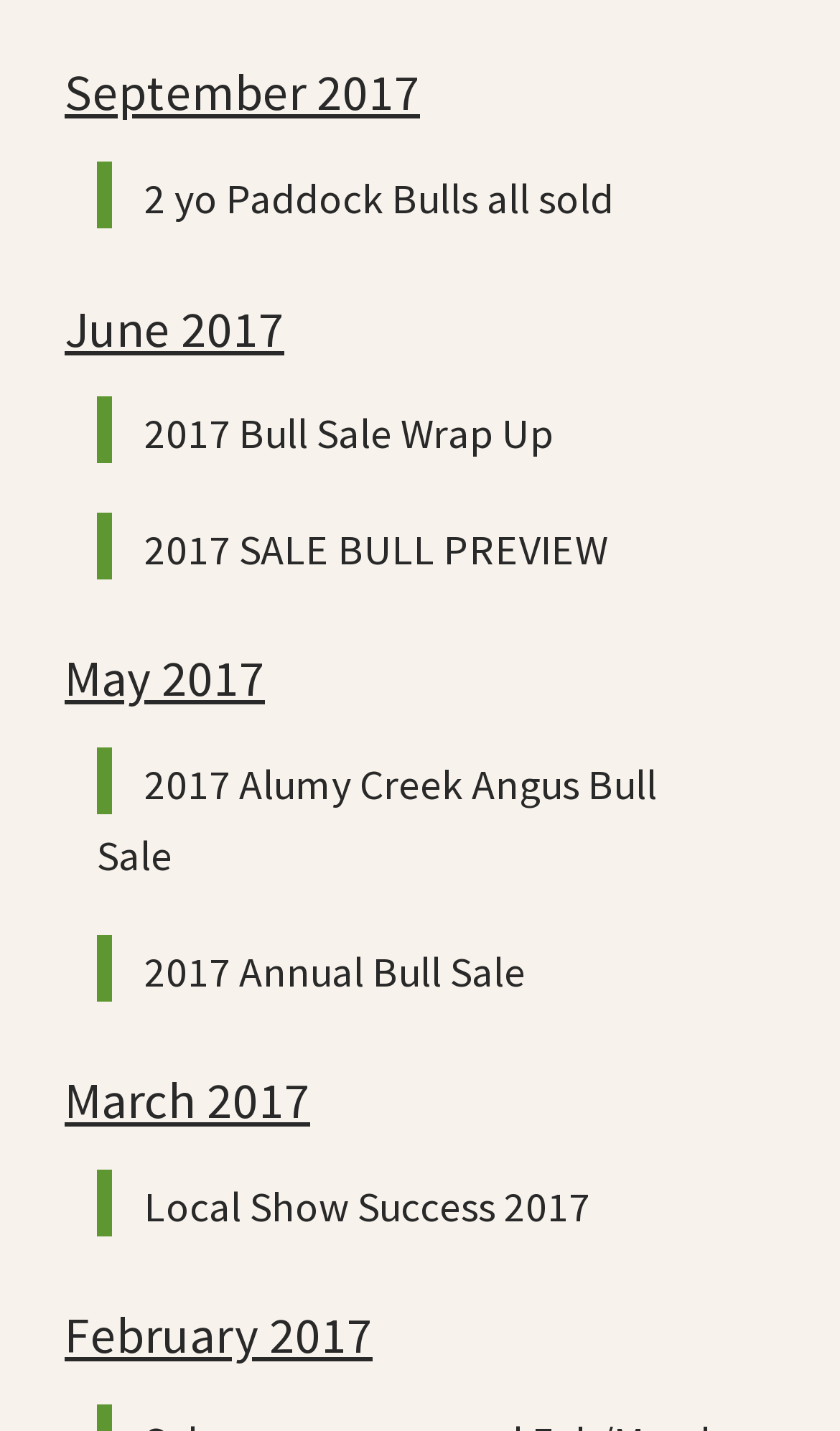What is the last link on the webpage?
Based on the screenshot, provide a one-word or short-phrase response.

Local Show Success 2017